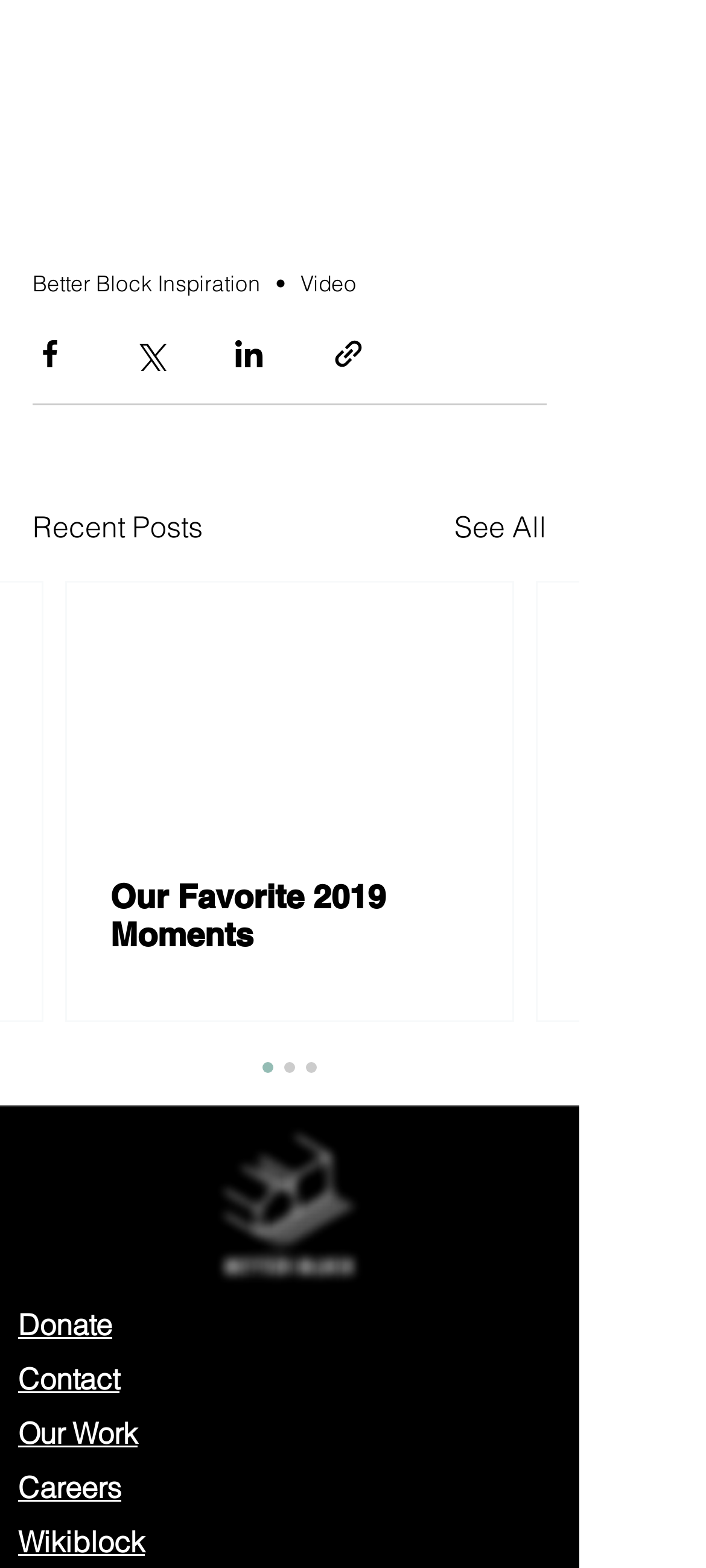Please answer the following question using a single word or phrase: 
Where is the logo located?

Middle bottom